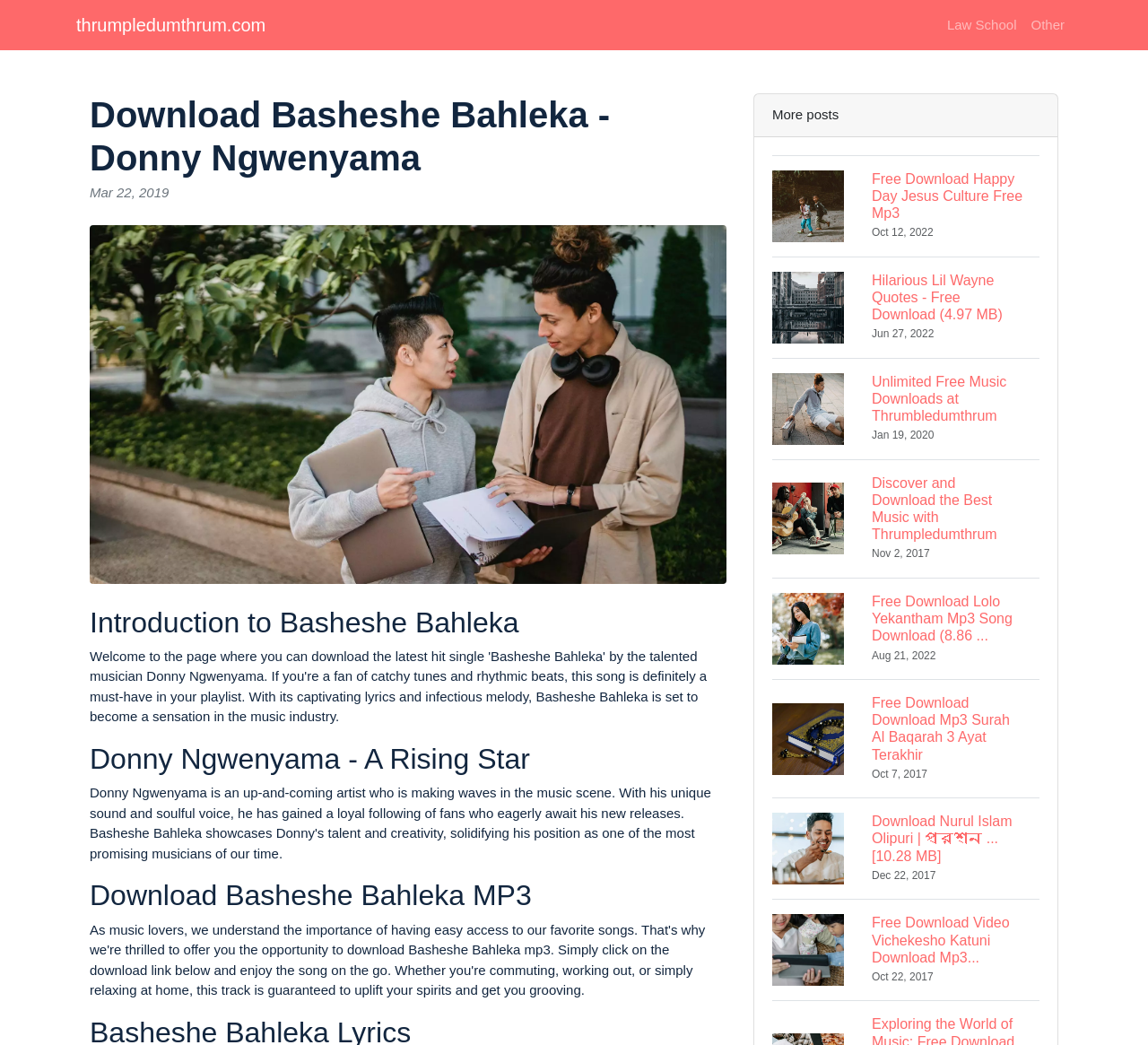Please determine the bounding box coordinates of the element's region to click for the following instruction: "Download Basheshe Bahleka MP3".

[0.078, 0.841, 0.633, 0.874]